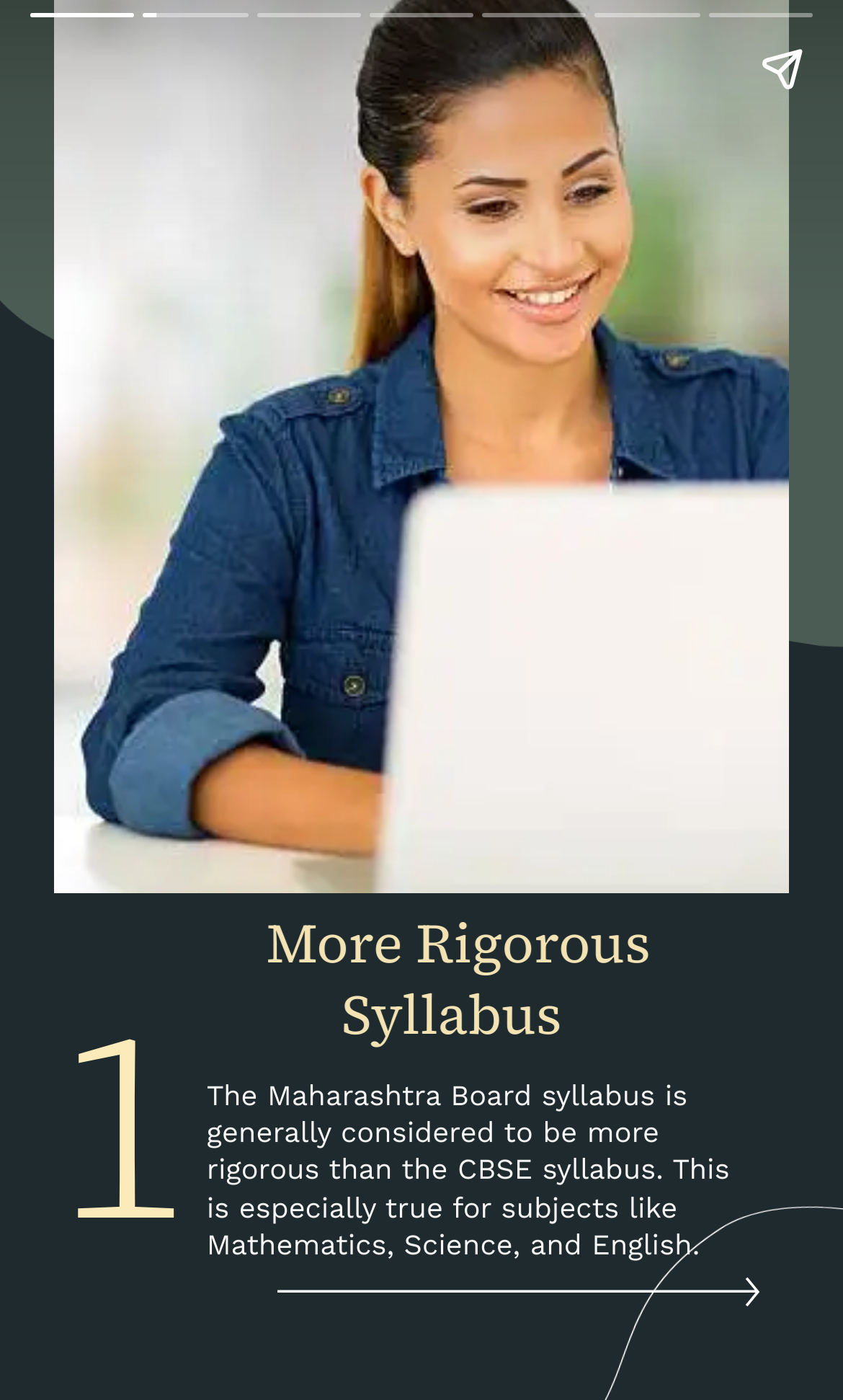What is the function of the 'Share story' button?
Please answer the question with as much detail as possible using the screenshot.

The 'Share story' button is likely used to share the article or the webpage on social media or other platforms, allowing users to spread the information or content.